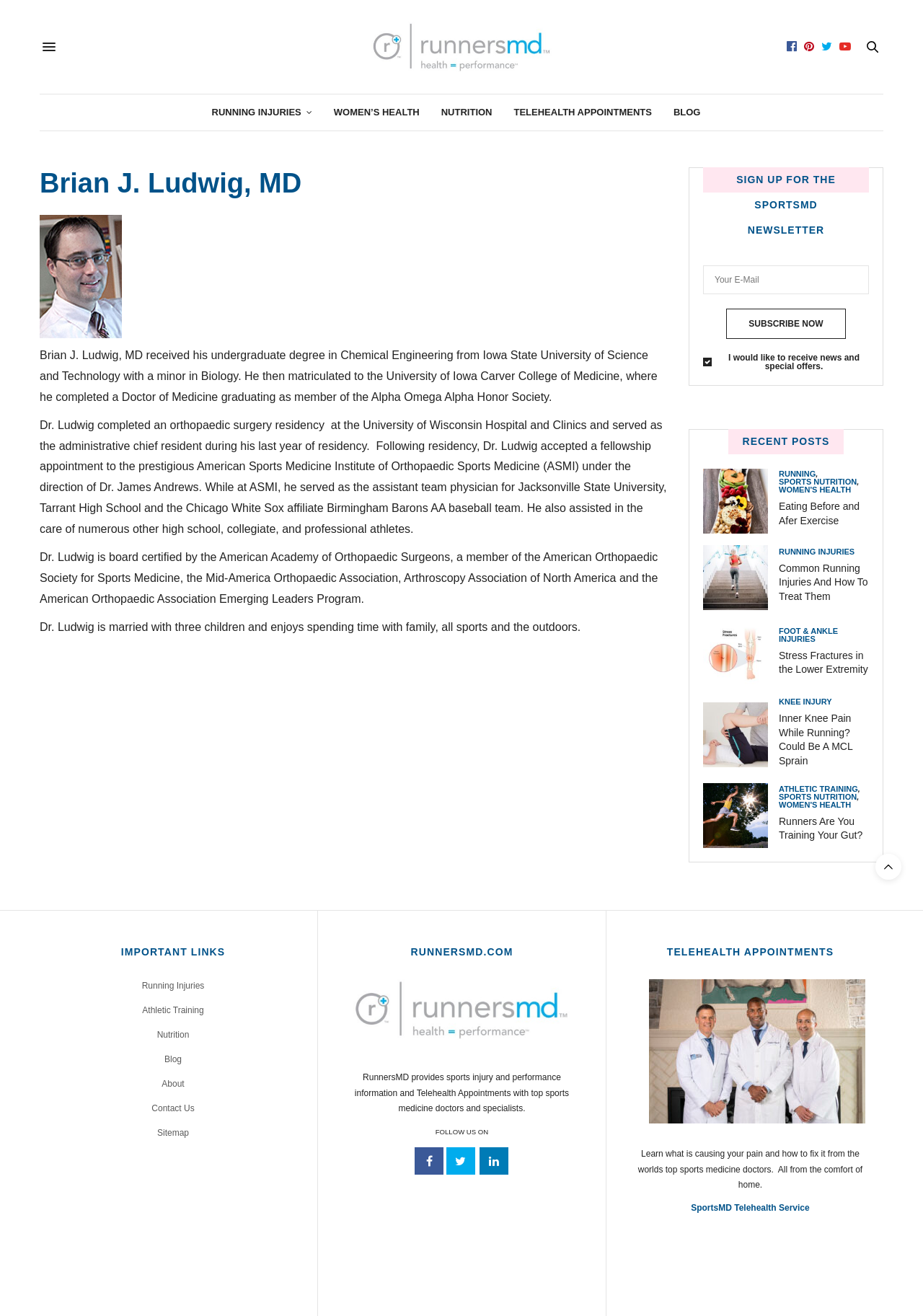Analyze and describe the webpage in a detailed narrative.

The webpage is about Dr. Brian J. Ludwig, an orthopedic surgeon, and his medical practice, RunnersMD. At the top of the page, there is a navigation menu with links to "RUNNING INJURIES", "WOMEN'S HEALTH", "NUTRITION", "TELEHEALTH APPOINTMENTS", and "BLOG". 

Below the navigation menu, there is a heading that reads "Brian J. Ludwig, MD" followed by a brief biography of Dr. Ludwig, including his educational background and medical experience. 

To the right of the biography, there is an image of Dr. Ludwig. Below the biography, there are three paragraphs of text that provide more information about Dr. Ludwig's medical experience and interests.

Further down the page, there is a section titled "RECENT POSTS" that lists several blog posts related to running and sports medicine. Each post has a title, a brief summary, and an image. The posts are categorized by topic, with labels such as "RUNNING INJURIES", "SPORTS NUTRITION", and "WOMEN'S HEALTH".

On the right side of the page, there is a section that allows users to sign up for the SportsMD newsletter by entering their email address. There is also a checkbox to receive news and special offers.

Overall, the webpage provides information about Dr. Ludwig's medical practice and expertise, as well as resources and information for individuals interested in running and sports medicine.